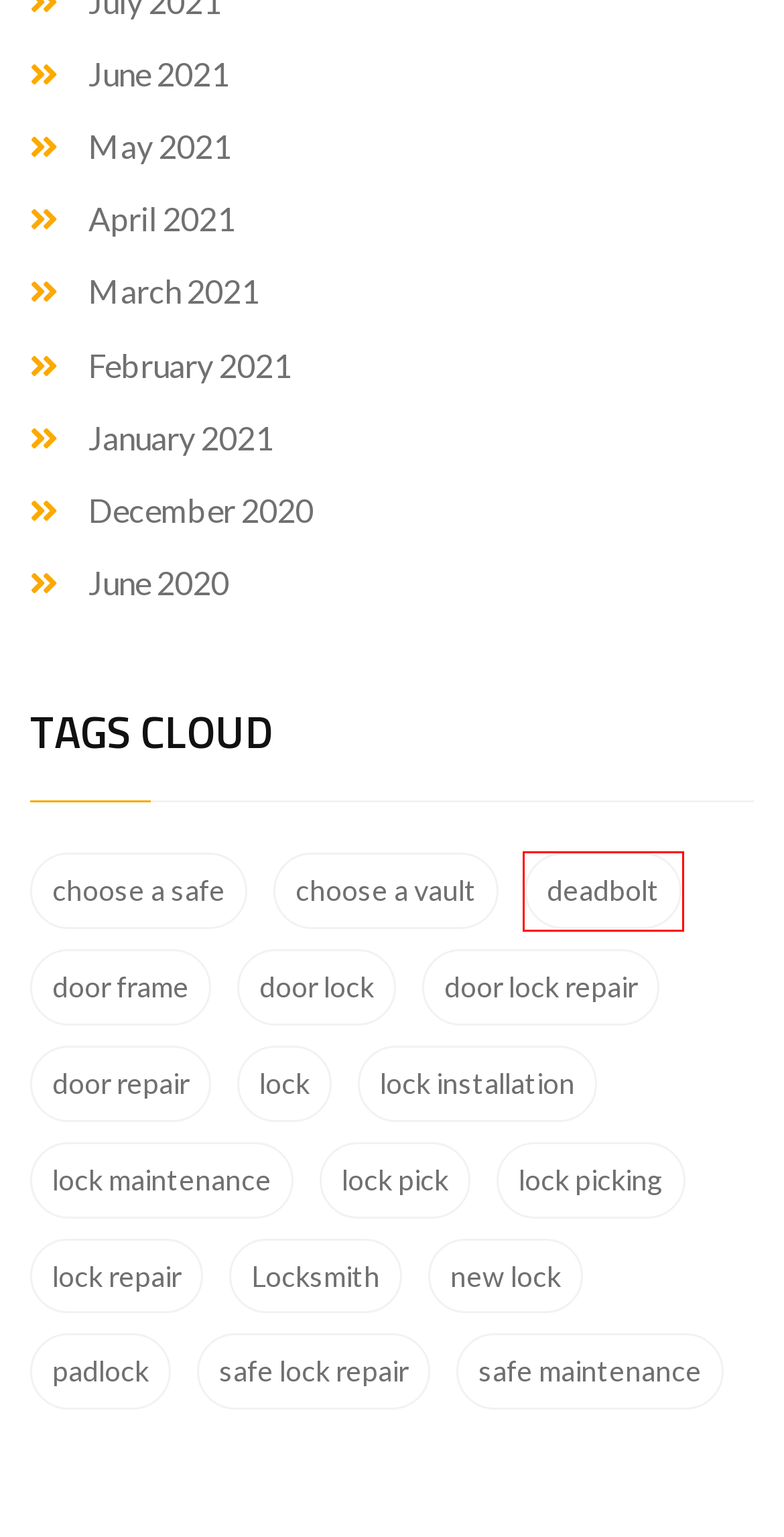You are looking at a webpage screenshot with a red bounding box around an element. Pick the description that best matches the new webpage after interacting with the element in the red bounding box. The possible descriptions are:
A. safe maintenance Archives - Locksmith Toronto 24/7 Locksmith
B. door repair Archives - Locksmith Toronto 24/7 Locksmith
C. February 2021 - Locksmith Toronto 24/7 Locksmith
D. lock pick Archives - Locksmith Toronto 24/7 Locksmith
E. lock repair Archives - Locksmith Toronto 24/7 Locksmith
F. deadbolt Archives - Locksmith Toronto 24/7 Locksmith
G. padlock Archives - Locksmith Toronto 24/7 Locksmith
H. March 2021 - Locksmith Toronto 24/7 Locksmith

F